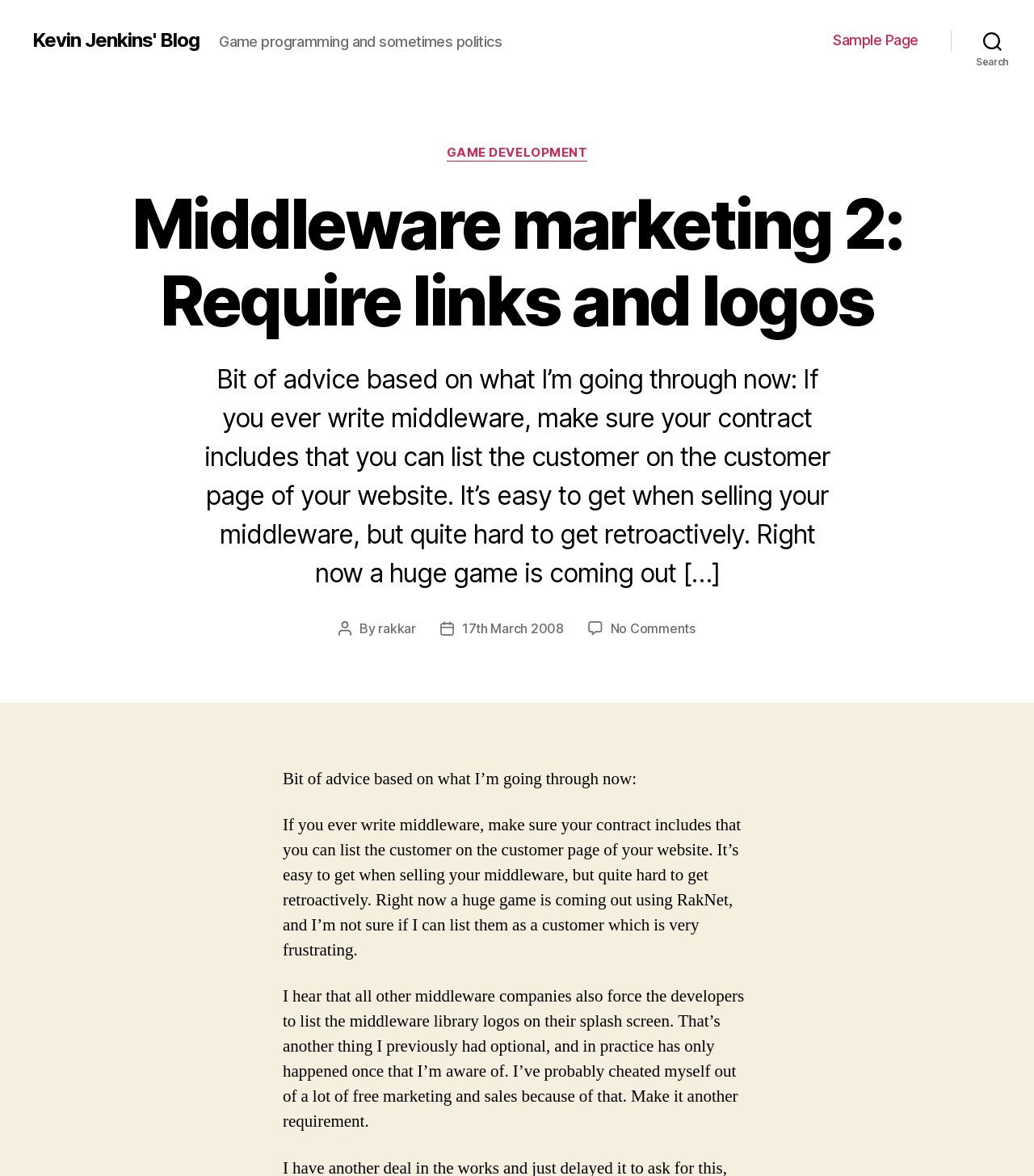What is the date of this blog post?
Refer to the image and give a detailed answer to the question.

The date of this blog post can be found by looking at the 'Post date' section, which is located below the main heading. The text 'Post date' is followed by a link to the date, which is '17th March 2008'.